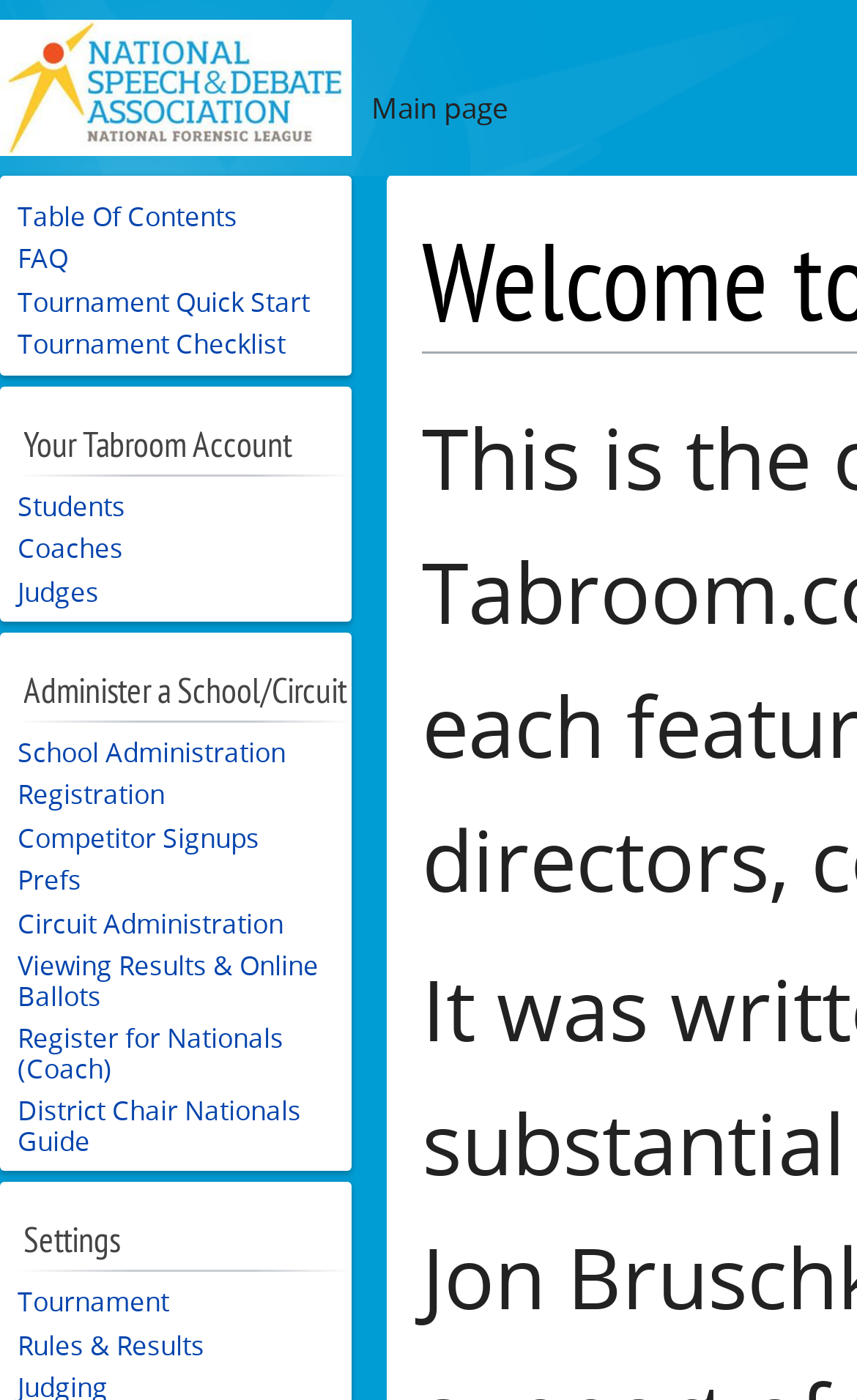Determine the bounding box coordinates of the section I need to click to execute the following instruction: "Learn about Big Tobacco". Provide the coordinates as four float numbers between 0 and 1, i.e., [left, top, right, bottom].

None